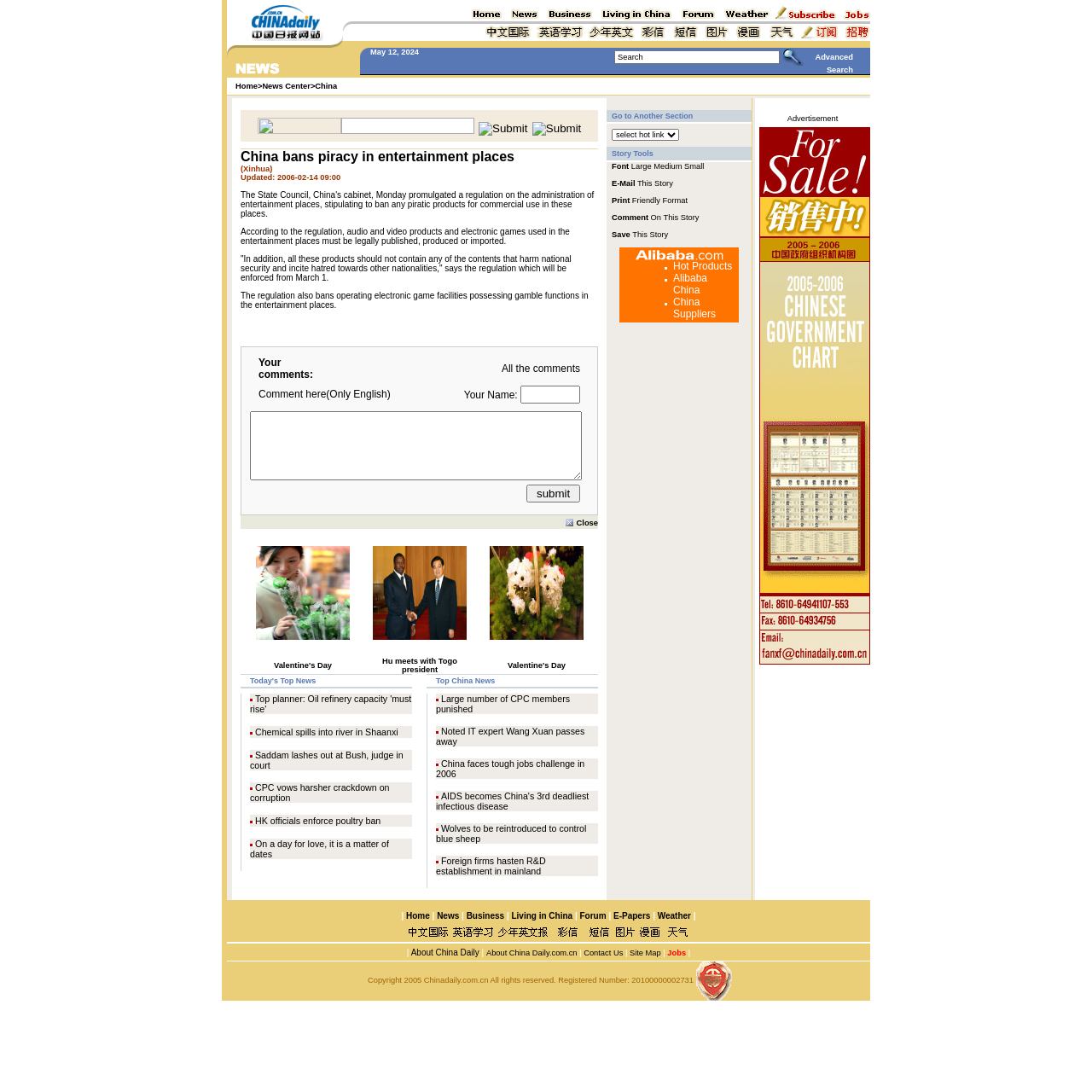Can you show the bounding box coordinates of the region to click on to complete the task described in the instruction: "browse categories"?

None